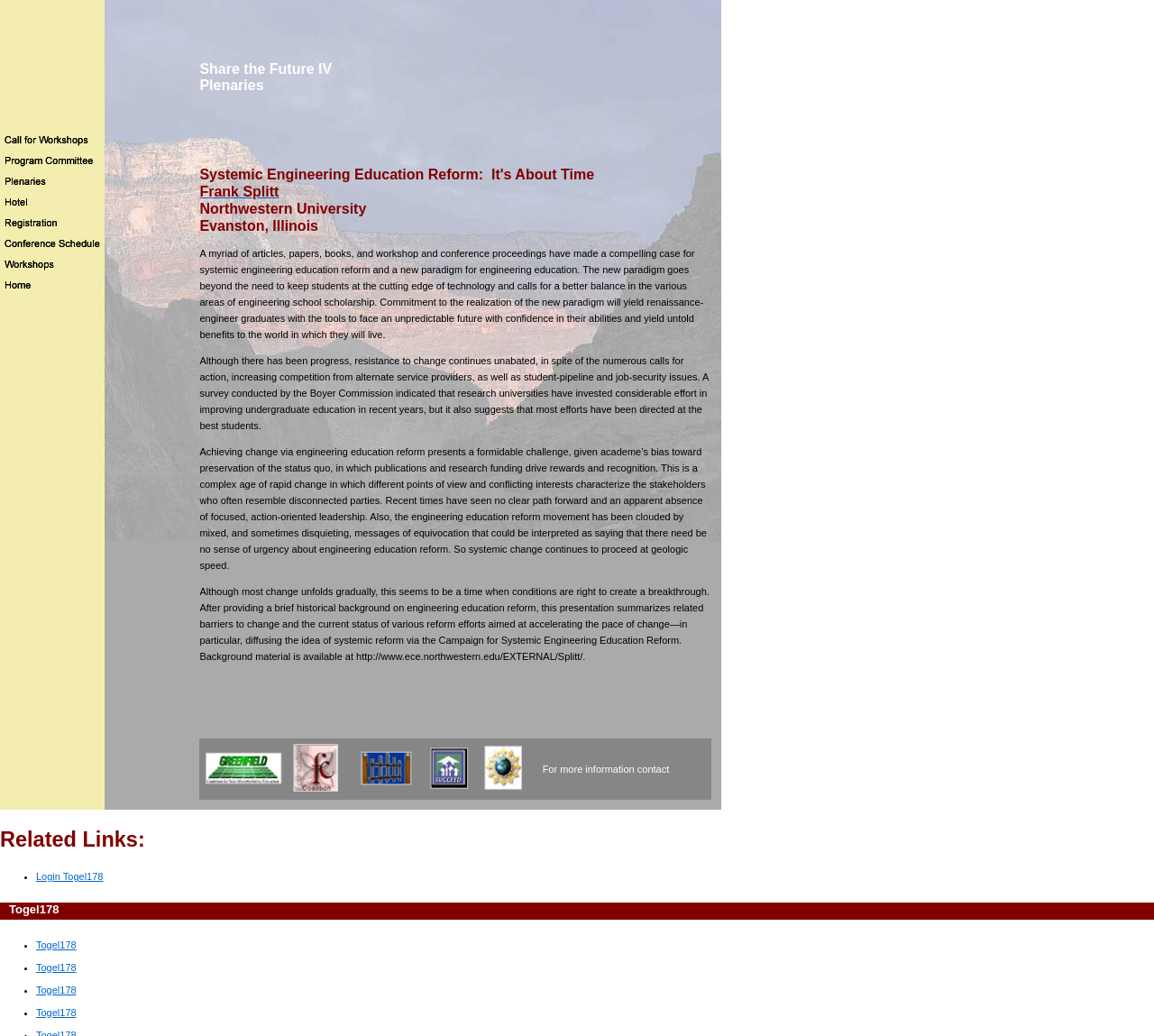From the webpage screenshot, predict the bounding box coordinates (top-left x, top-left y, bottom-right x, bottom-right y) for the UI element described here: Togel178

[0.031, 0.95, 0.066, 0.96]